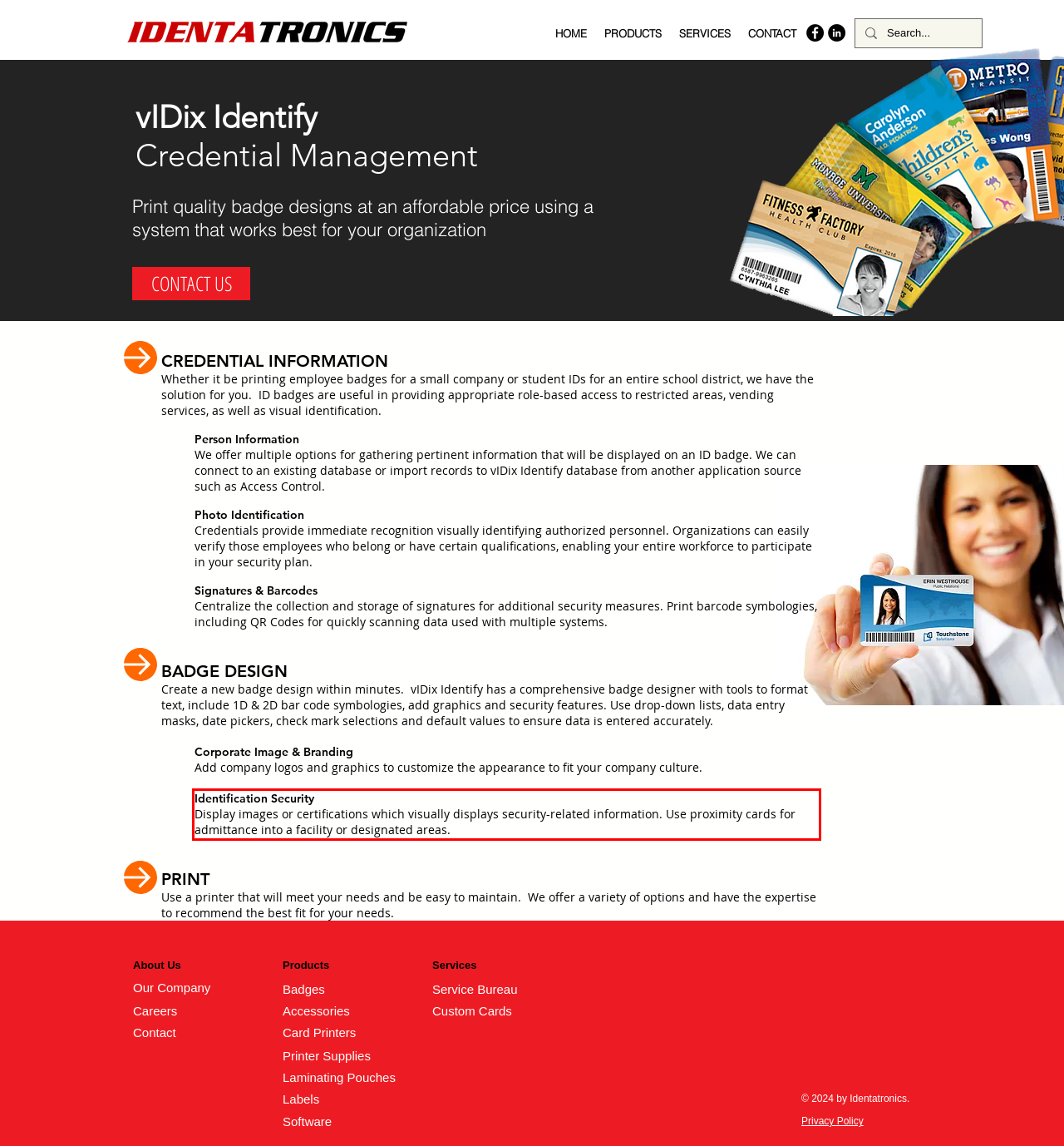Given a screenshot of a webpage, locate the red bounding box and extract the text it encloses.

Identification Security Display images or certifications which visually displays security-related information. Use proximity cards for admittance into a facility or designated areas.